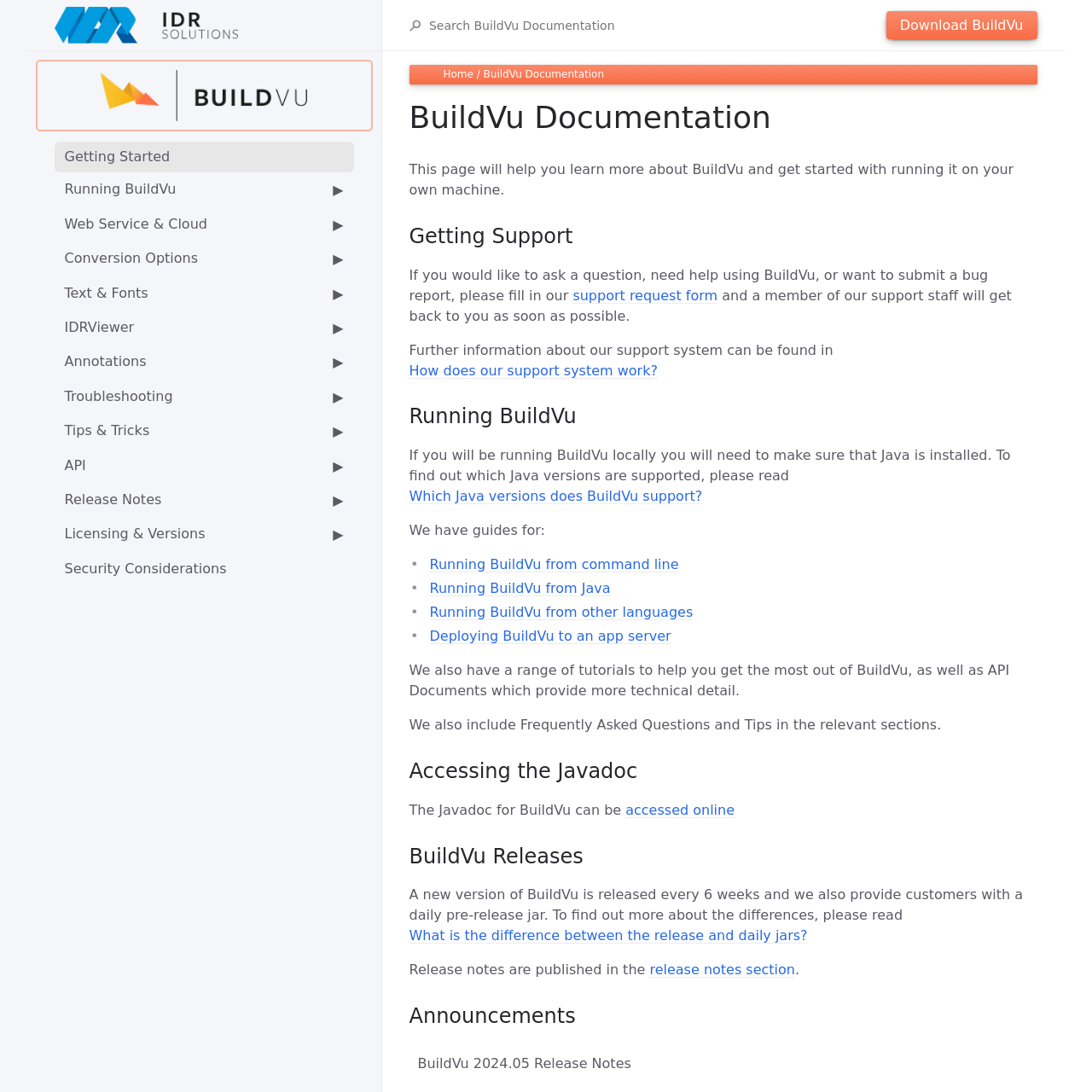Can you pinpoint the bounding box coordinates for the clickable element required for this instruction: "Search BuildVu Documentation"? The coordinates should be four float numbers between 0 and 1, i.e., [left, top, right, bottom].

[0.391, 0.014, 0.805, 0.032]